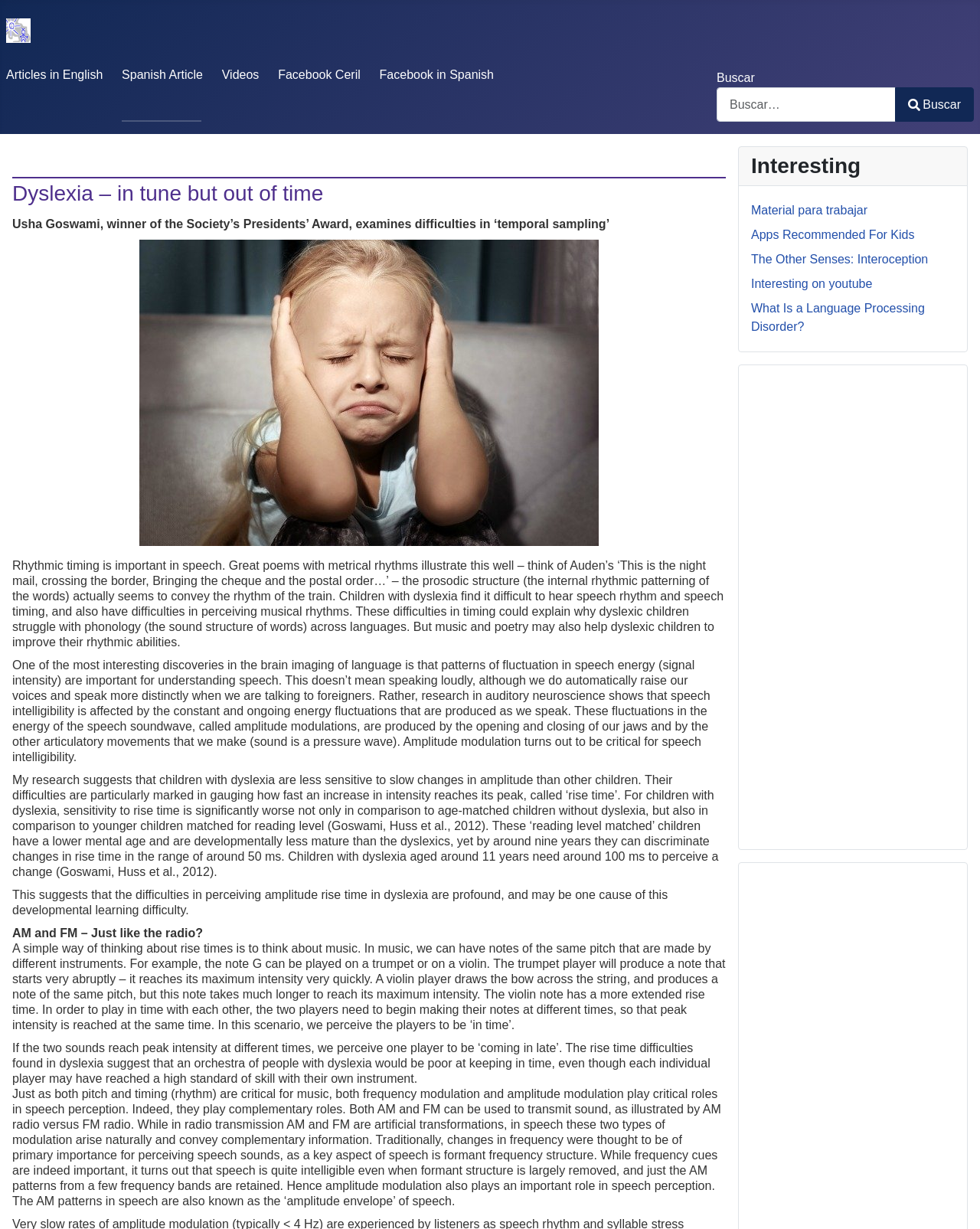Refer to the image and answer the question with as much detail as possible: What is the name of the award winner mentioned in the article?

The name of the award winner can be found in the paragraph that starts with 'Usha Goswami, winner of the Society’s Presidents’ Award, examines difficulties in ‘temporal sampling’’.